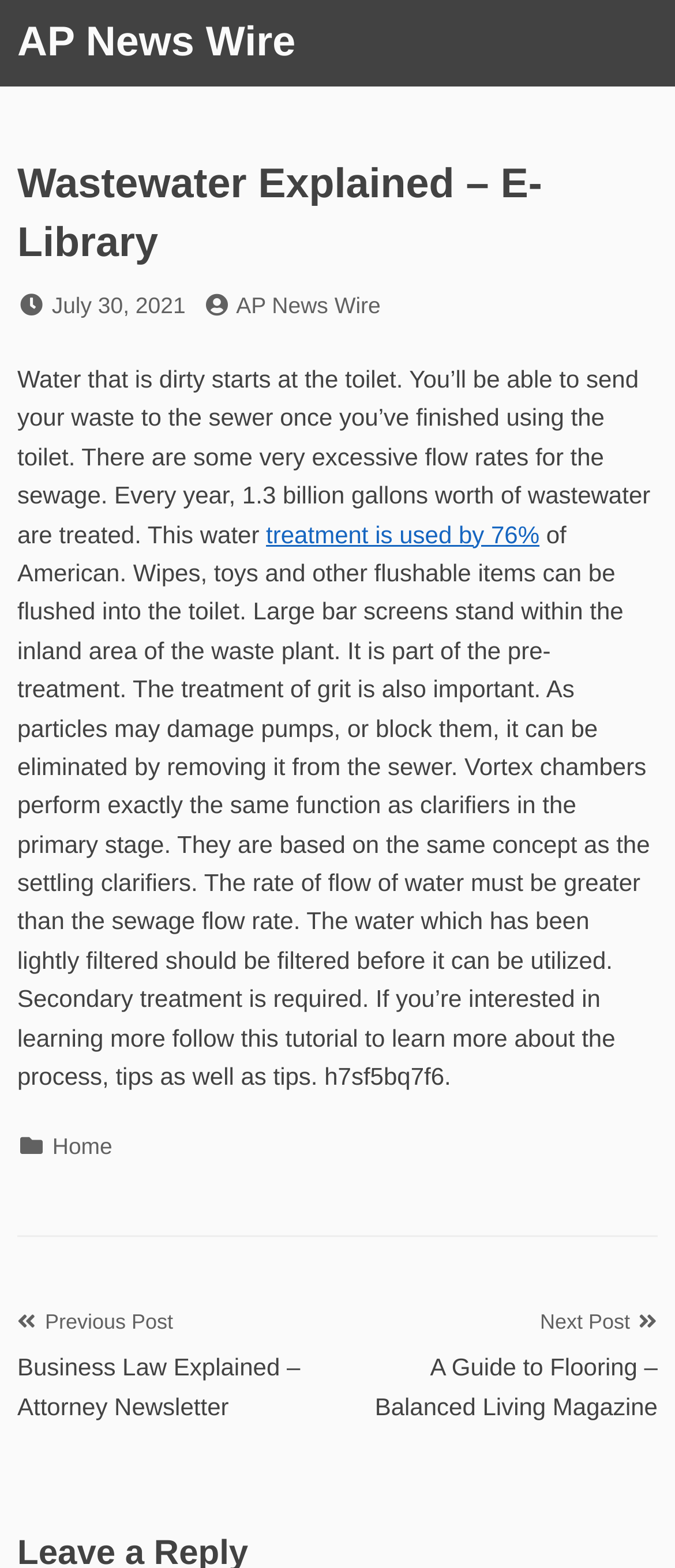Offer a detailed account of what is visible on the webpage.

The webpage is about wastewater explained, with a focus on the process of treating wastewater. At the top, there is a link to "AP News Wire" on the left side, and an article title "Wastewater Explained – E-Library" on the top-left corner. Below the title, there is a posting information section, which includes the date "July 30, 2021" and the author "AP News Wire".

The main content of the webpage is a long paragraph of text that explains the wastewater treatment process. The text starts by describing how dirty water from toilets flows into the sewer system and is treated. It then explains the importance of removing grit and other particles from the wastewater to prevent damage to pumps and blockages. The text also mentions the use of vortex chambers and clarifiers to remove impurities from the water.

In the middle of the page, there is a link to learn more about the wastewater treatment process. The text continues to explain the secondary treatment stage, where the water is filtered again before it can be reused.

At the bottom of the page, there is a footer section with a "Categories" label on the left side, and a link to the "Home" page on the right side. Below the footer, there is a post navigation section with links to the previous and next posts, titled "Business Law Explained – Attorney Newsletter" and "A Guide to Flooring – Balanced Living Magazine", respectively.